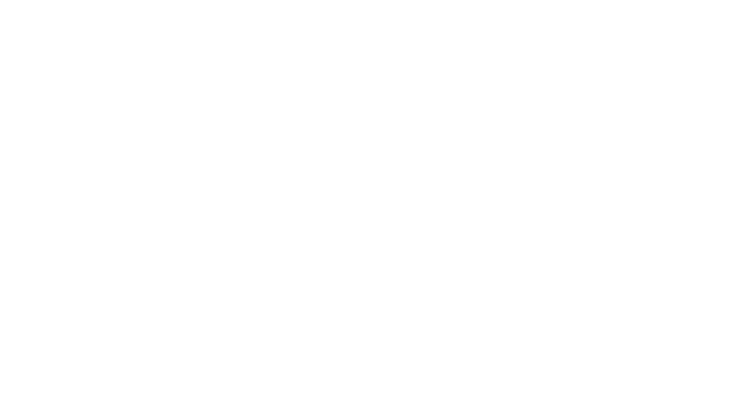Convey a rich and detailed description of the image.

The image features an infographic titled "SWOT Analysis Infographics Template," optimizing the visual representation of the SWOT analysis framework. This visual tool is designed for use in PowerPoint presentations, emphasizing a strategic planning technique that helps organizations identify their strengths, weaknesses, opportunities, and threats. 

Positioned within a professional context, the infographic likely showcases a structured layout with distinct sections or categories that facilitate clarity and understanding. Its aesthetic aligns with modern design principles, making it suitable for business and educational environments. This template not only serves aesthetic functionality but also enhances the effectiveness of presentations by enabling users to convey complex information succinctly and engagingly. 

In summary, this image embodies a valuable resource for anyone looking to create impactful presentations centered on SWOT analysis, with the latest update dated November 20, 2023.